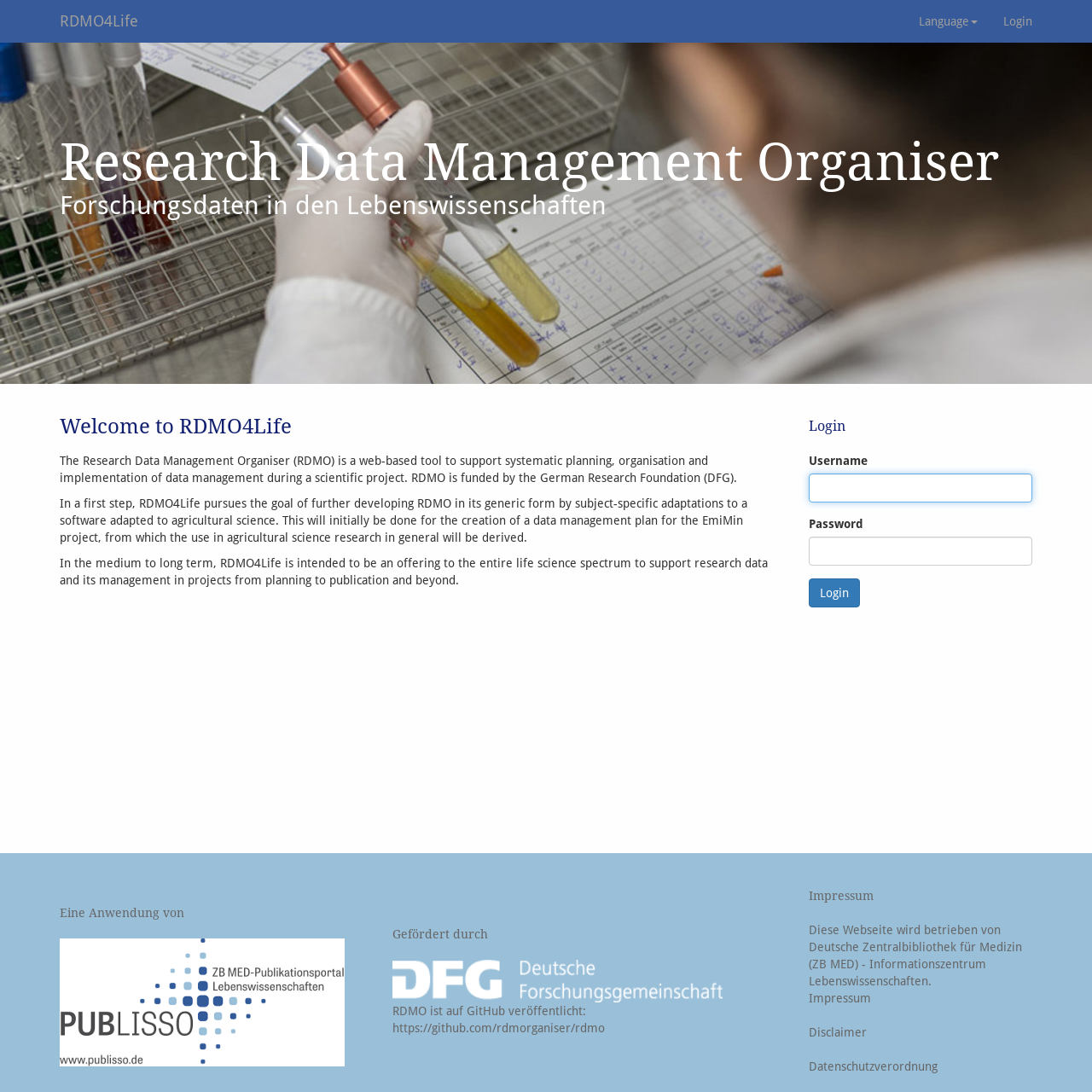Find the bounding box coordinates of the area to click in order to follow the instruction: "Click the Language button".

[0.83, 0.0, 0.907, 0.039]